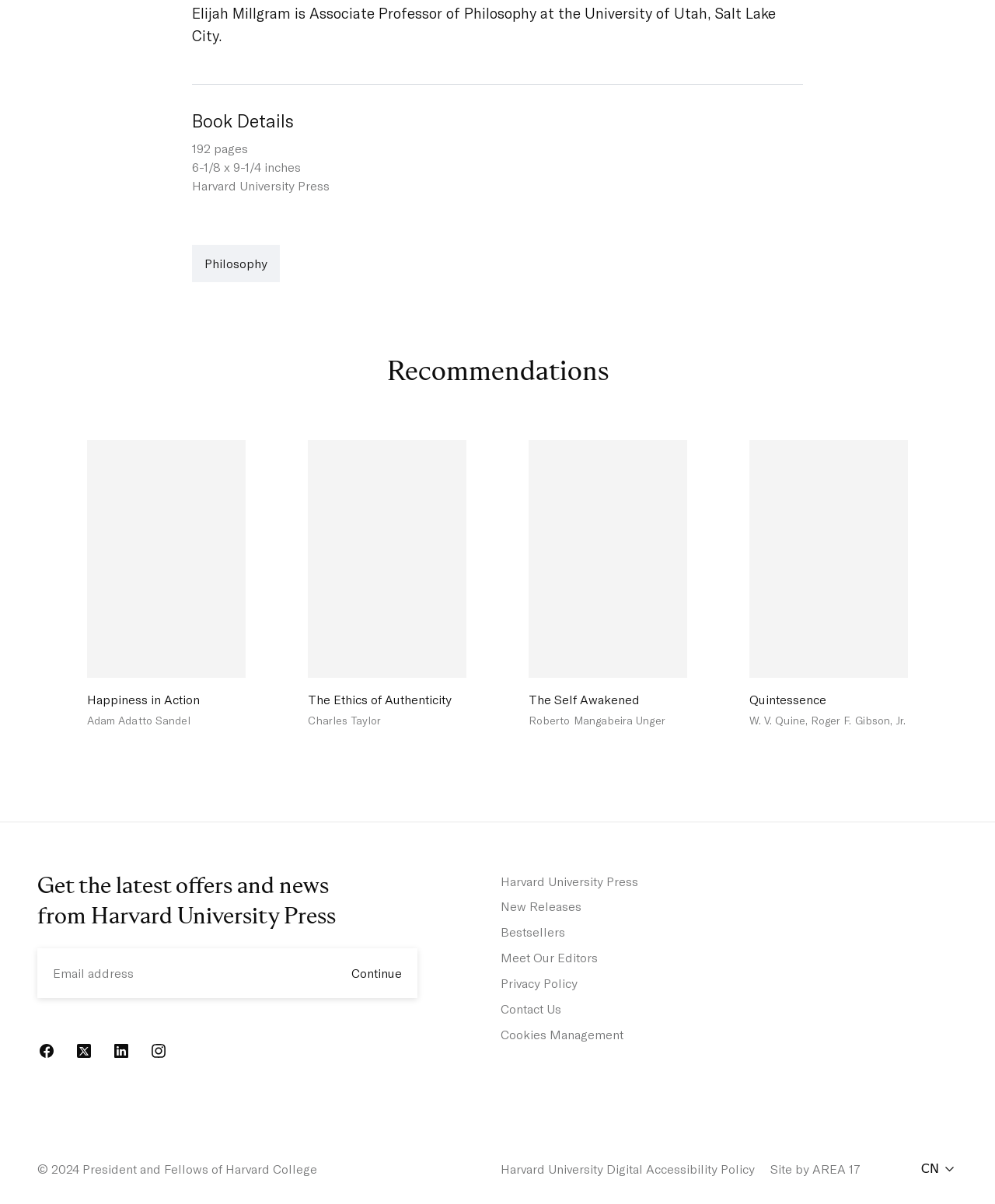Please mark the clickable region by giving the bounding box coordinates needed to complete this instruction: "Click the 'Continue' button".

[0.353, 0.801, 0.404, 0.816]